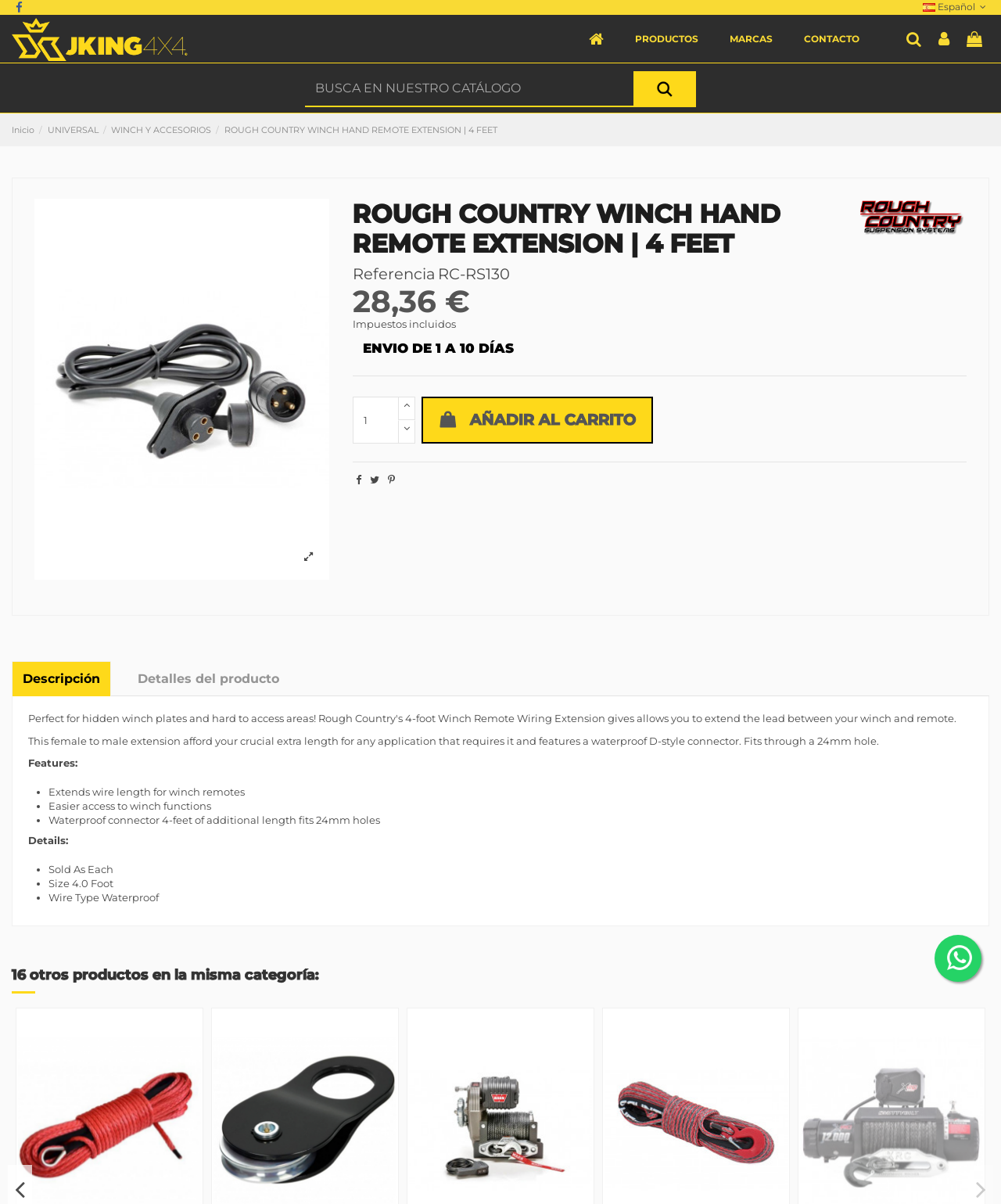Elaborate on the different components and information displayed on the webpage.

This webpage is about a product called "ROUGH COUNTRY WINCH HAND REMOTE EXTENSION | 4 FEET". At the top, there is a header section with several links, including "Jking4x4", "PRODUCTOS", "MARCAS", and "CONTACTO". There is also a search bar and a button to access a customer account.

Below the header, there is a navigation menu with links to "Inicio", "UNIVERSAL", and "WINCH Y ACCESORIOS". The product title "ROUGH COUNTRY WINCH HAND REMOTE EXTENSION | 4 FEET" is displayed prominently, along with an image of the product.

The product information section includes details such as the reference number "RC-RS130", price "28,36 €", and a description of the product. There are also buttons to add the product to a cart and to share it on social media.

Further down, there are sections for "Descripción" and "Detalles del producto", which provide more information about the product's features and specifications. The features include extending wire length for winch remotes, easier access to winch functions, and a waterproof connector. The specifications include the size, wire type, and other details.

At the bottom of the page, there is a section that lists 16 other products in the same category.